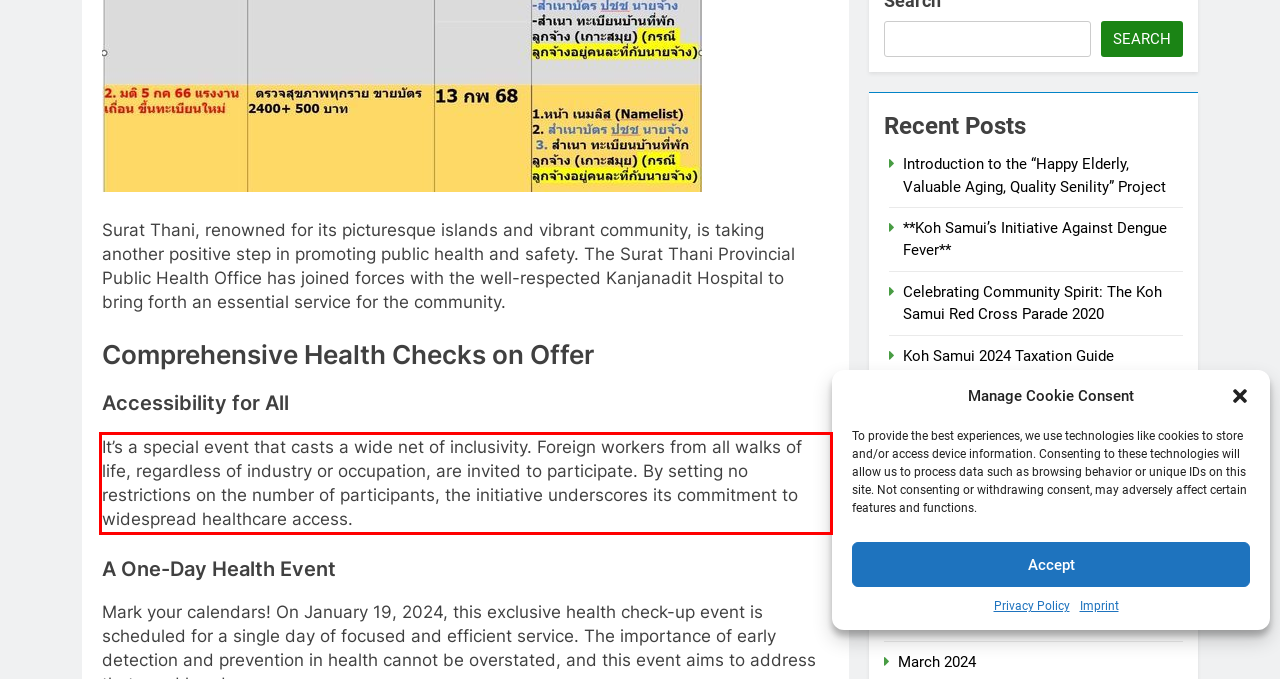Examine the screenshot of the webpage, locate the red bounding box, and generate the text contained within it.

It’s a special event that casts a wide net of inclusivity. Foreign workers from all walks of life, regardless of industry or occupation, are invited to participate. By setting no restrictions on the number of participants, the initiative underscores its commitment to widespread healthcare access.